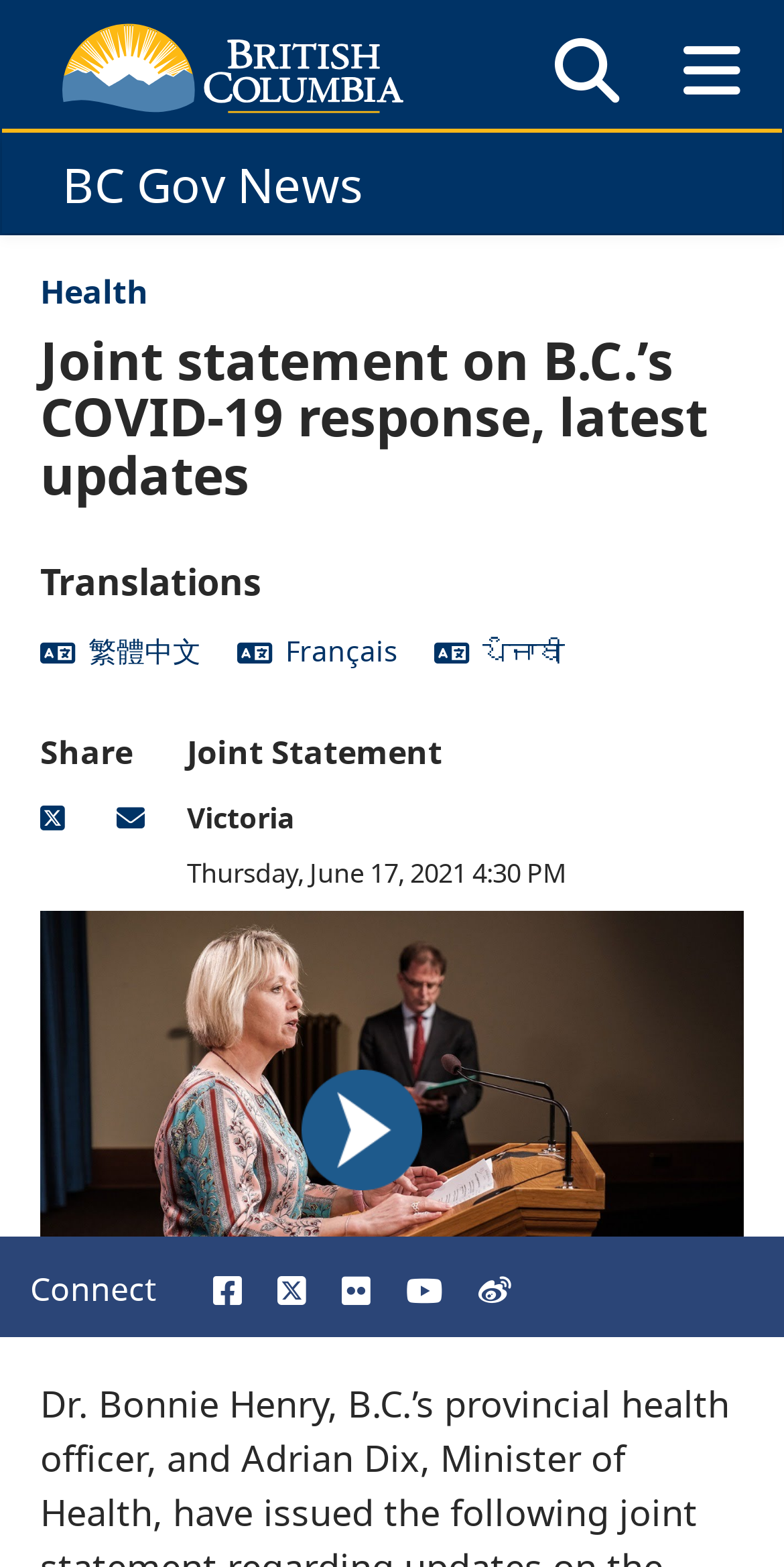From the given element description: "aria-label="connect on youtube"", find the bounding box for the UI element. Provide the coordinates as four float numbers between 0 and 1, in the order [left, top, right, bottom].

[0.518, 0.812, 0.564, 0.835]